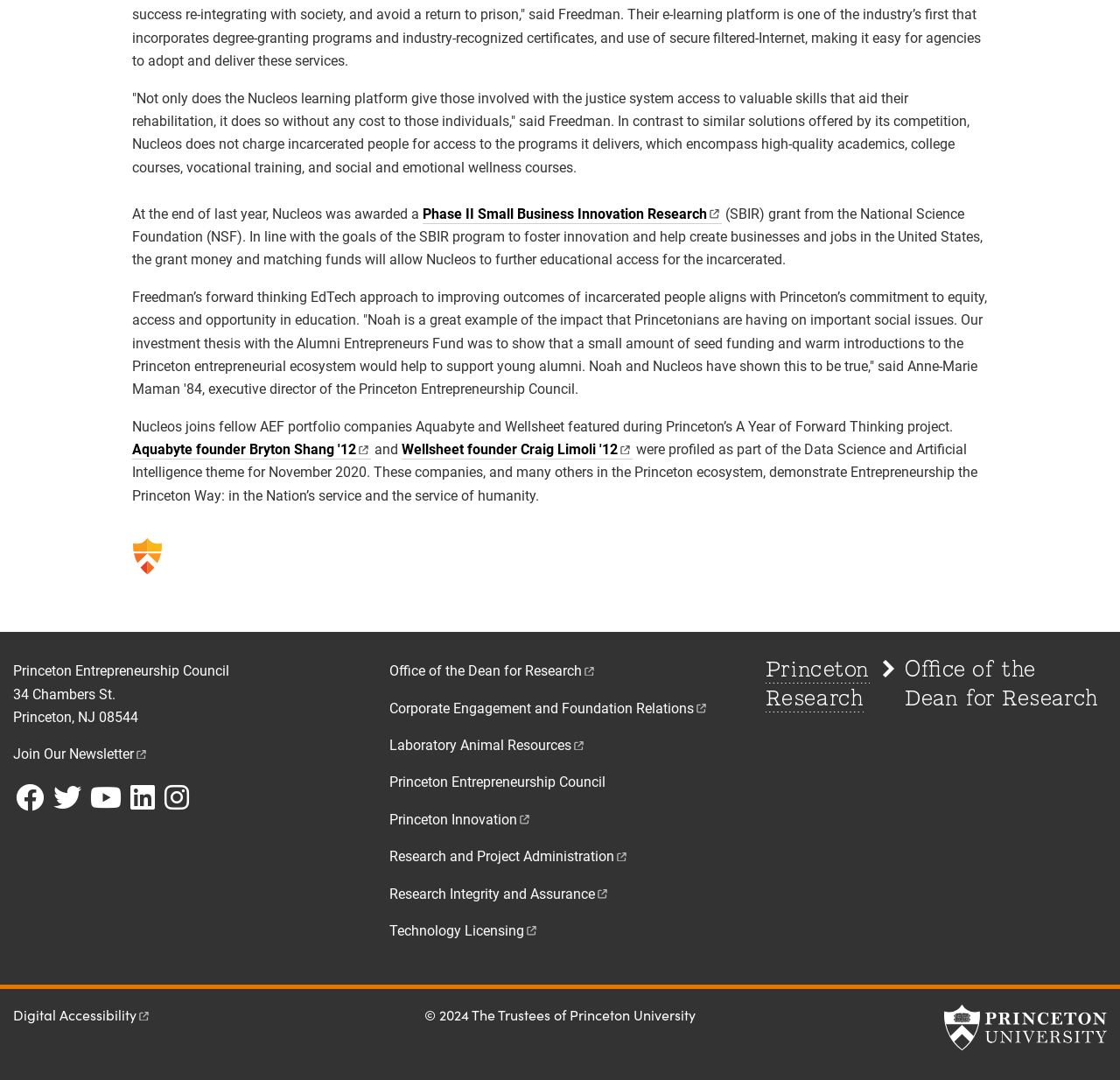Show the bounding box coordinates of the element that should be clicked to complete the task: "Follow Princeton Entrepreneurship Council on Facebook".

[0.014, 0.733, 0.039, 0.751]